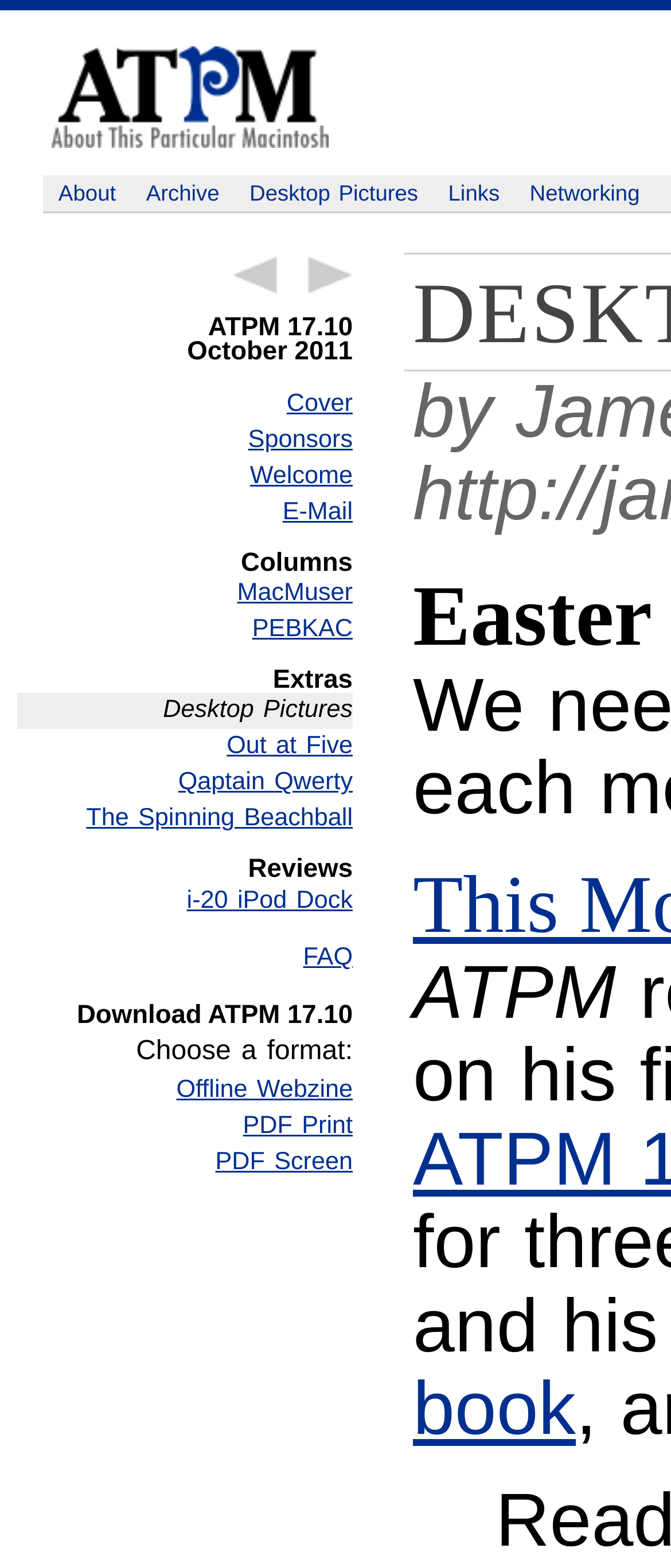What is the current issue of ATPM?
Give a detailed response to the question by analyzing the screenshot.

I determined the answer by looking at the heading 'ATPM 17.10 October 2011' which indicates the current issue of ATPM.